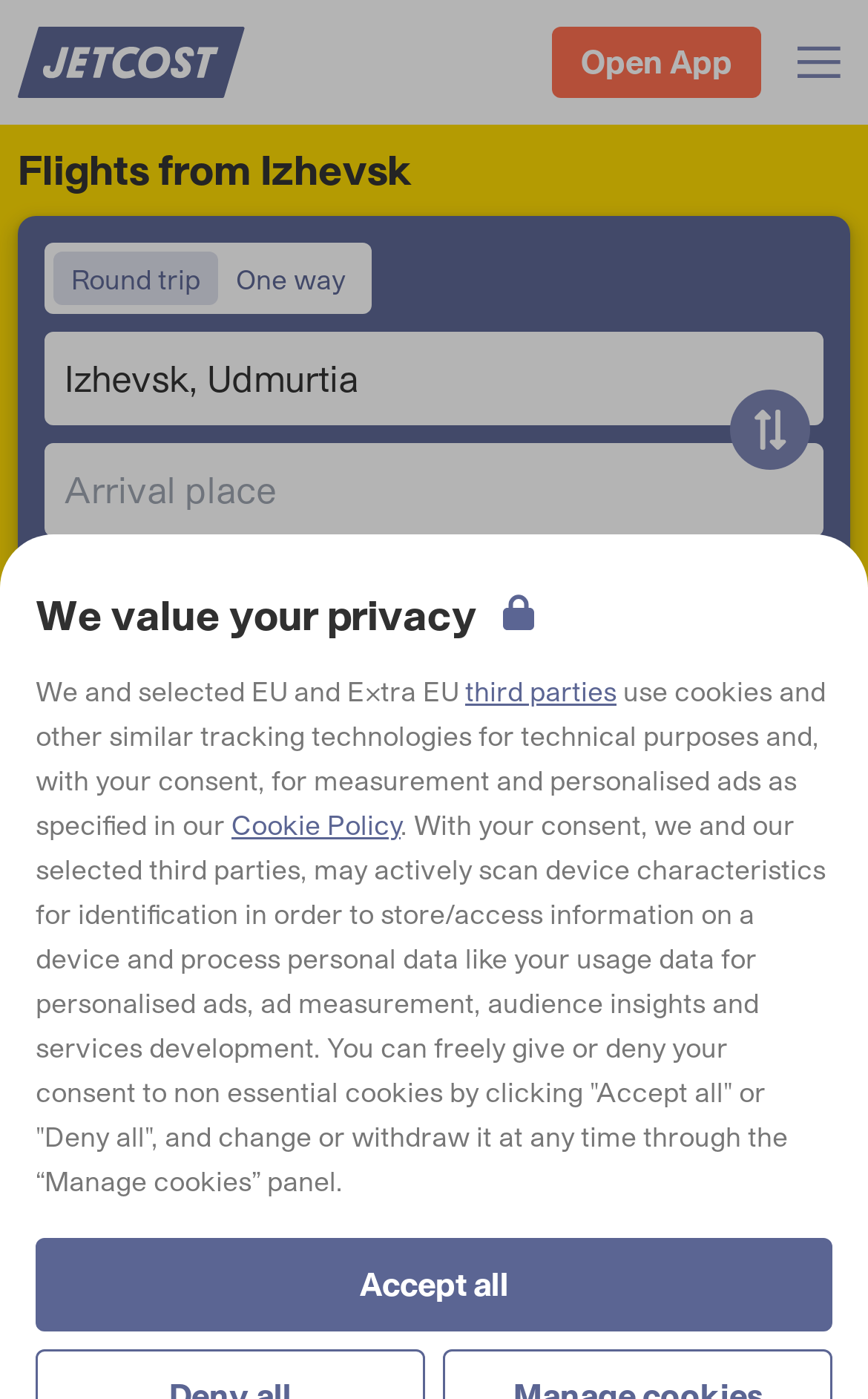Please mark the clickable region by giving the bounding box coordinates needed to complete this instruction: "Enter departure place".

[0.074, 0.252, 0.926, 0.29]